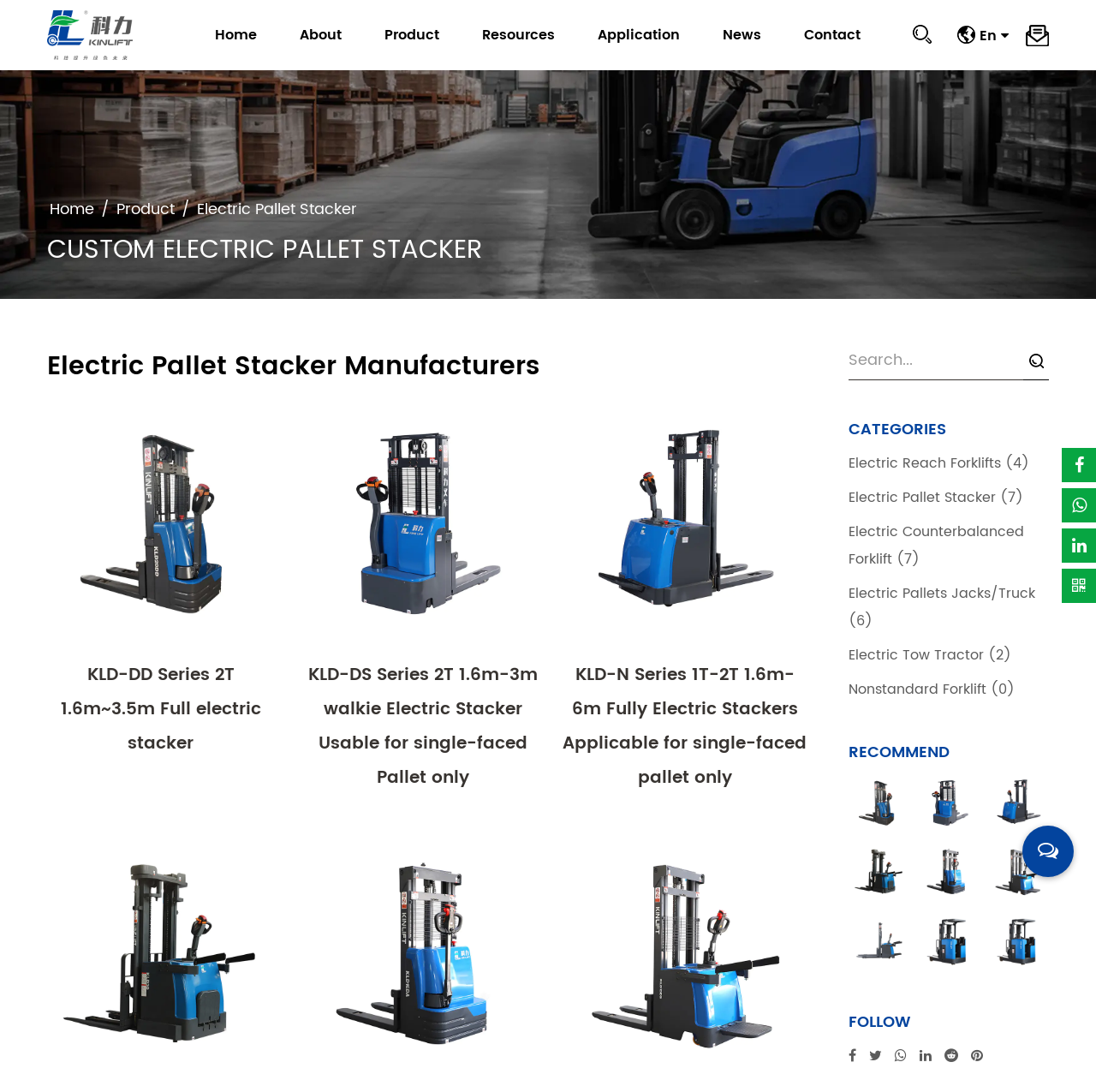Create a detailed narrative of the webpage’s visual and textual elements.

This webpage is about Jiangsu Kinlift Equipment Co., Ltd., a Chinese company that manufactures and supplies fully electric pallet stackers and other warehouse equipment. 

At the top of the page, there is a logo and a navigation menu with links to different sections of the website, including Home, About, Factory, Certificate, Production Strength, Product, Resources, Application, News, and Contact. 

Below the navigation menu, there is a heading that reads "CUSTOM ELECTRIC PALLET STACKER" and a subheading that reads "Electric Pallet Stacker Manufacturers". 

The main content of the page is divided into several sections. The first section displays a list of electric pallet stacker products, each with a link to a detailed page, an image, and a brief description. There are seven products listed in this section.

On the right side of the page, there is a search box and a categories section that lists different types of warehouse equipment, including electric reach forklifts, electric pallet stackers, electric counterbalanced forklifts, and more. 

Below the categories section, there is a recommend section that displays a list of recommended products, each with a link to a detailed page and an image.

At the bottom of the page, there are links to the company's social media profiles and a copyright notice.